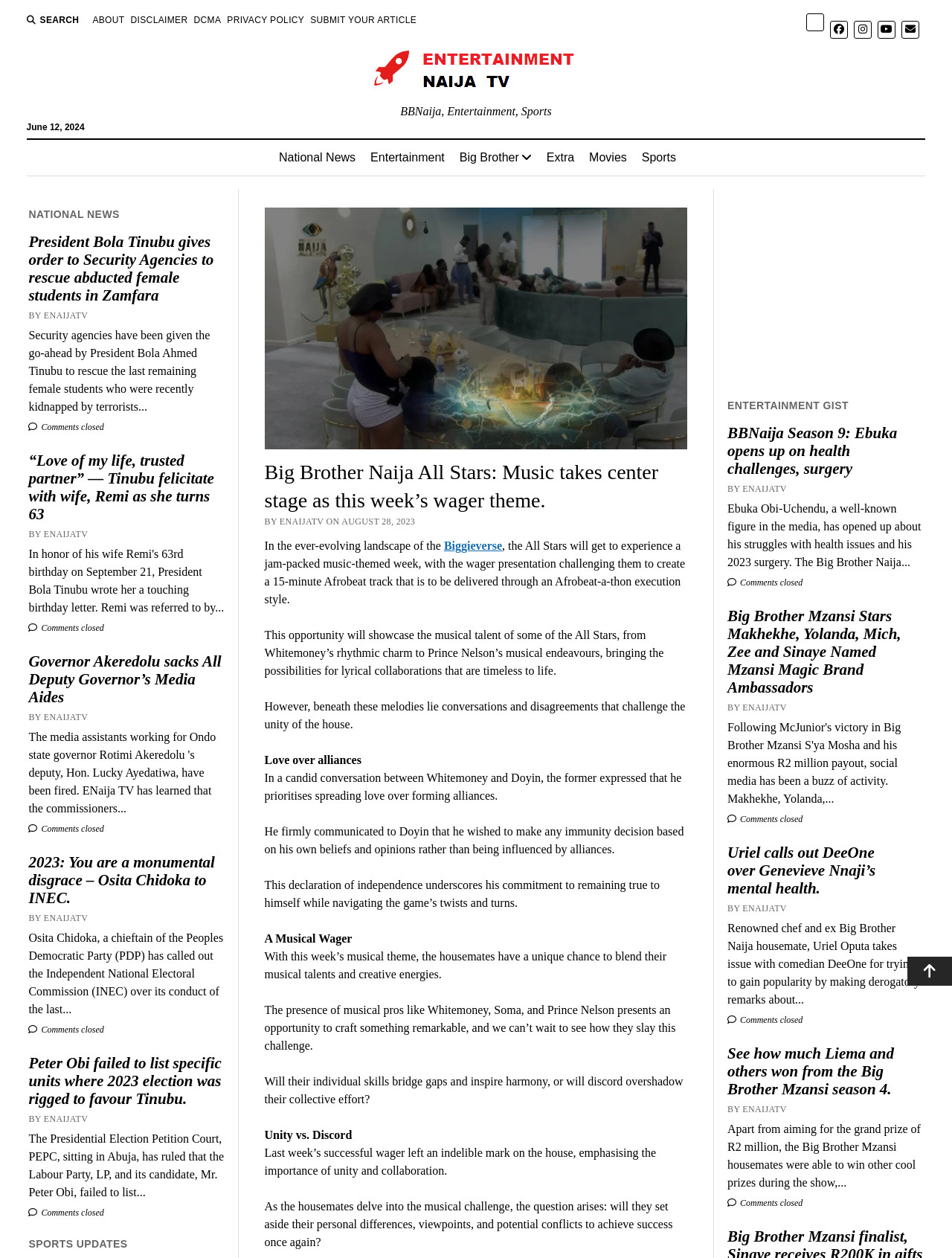Determine the bounding box coordinates of the clickable region to carry out the instruction: "Read the latest national news".

[0.03, 0.185, 0.236, 0.242]